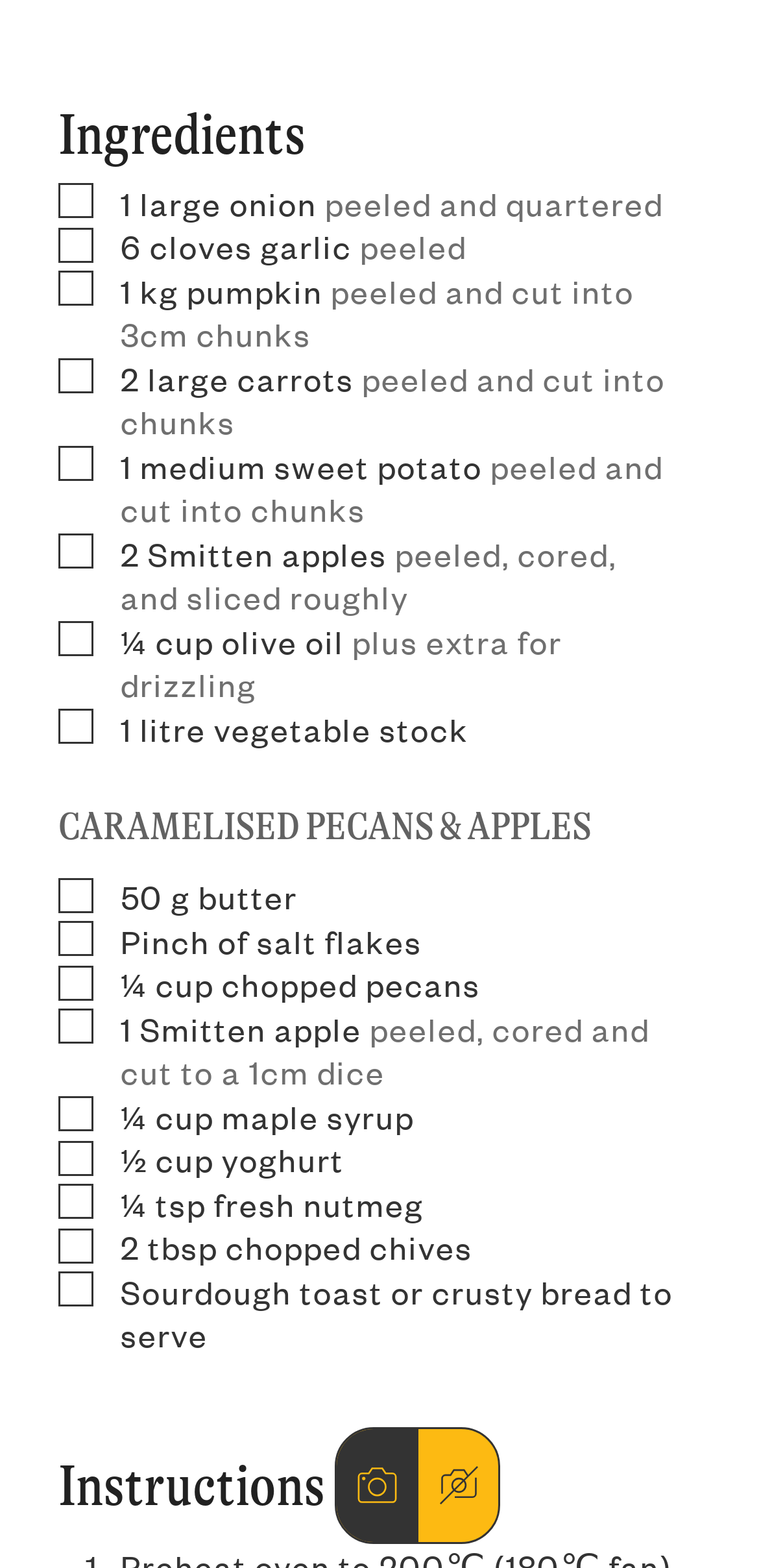Pinpoint the bounding box coordinates for the area that should be clicked to perform the following instruction: "Click the 'Show instruction media' button".

[0.444, 0.911, 0.548, 0.983]